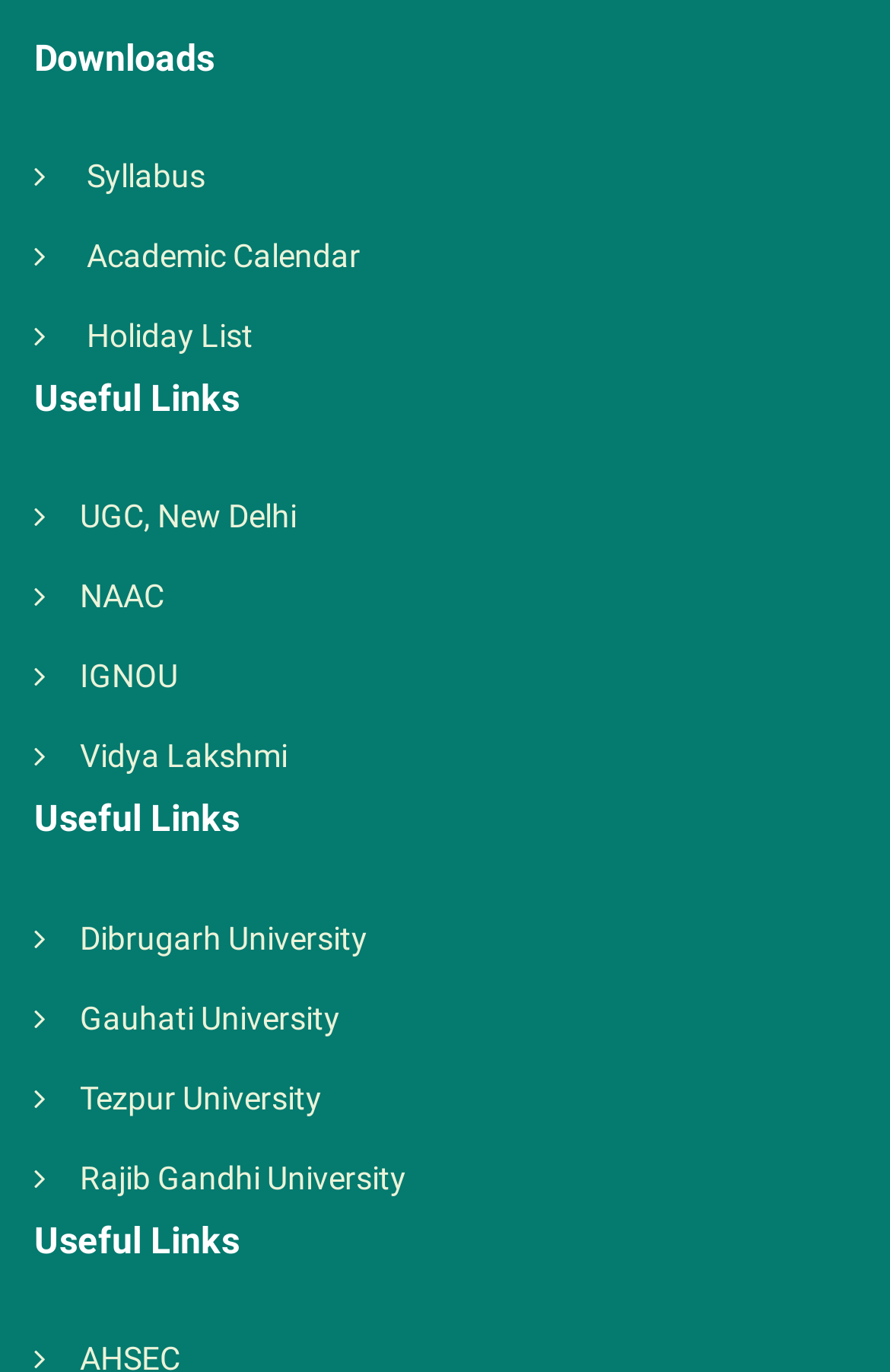How many links are under 'Downloads'?
Examine the image closely and answer the question with as much detail as possible.

I counted the number of links under the 'Downloads' heading, and there is only one link, which is 'Syllabus'.